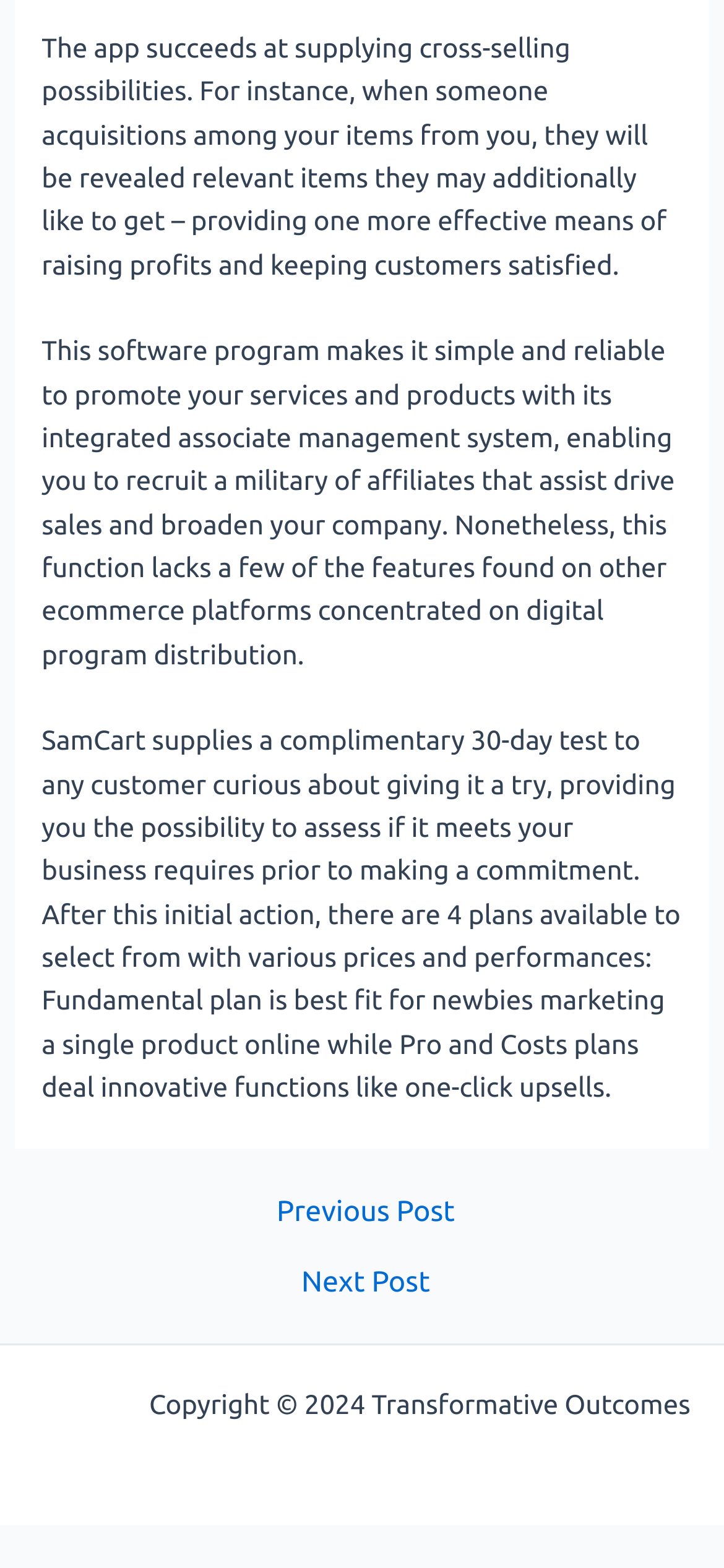Provide a one-word or one-phrase answer to the question:
What is the copyright year mentioned at the bottom of the page?

2024